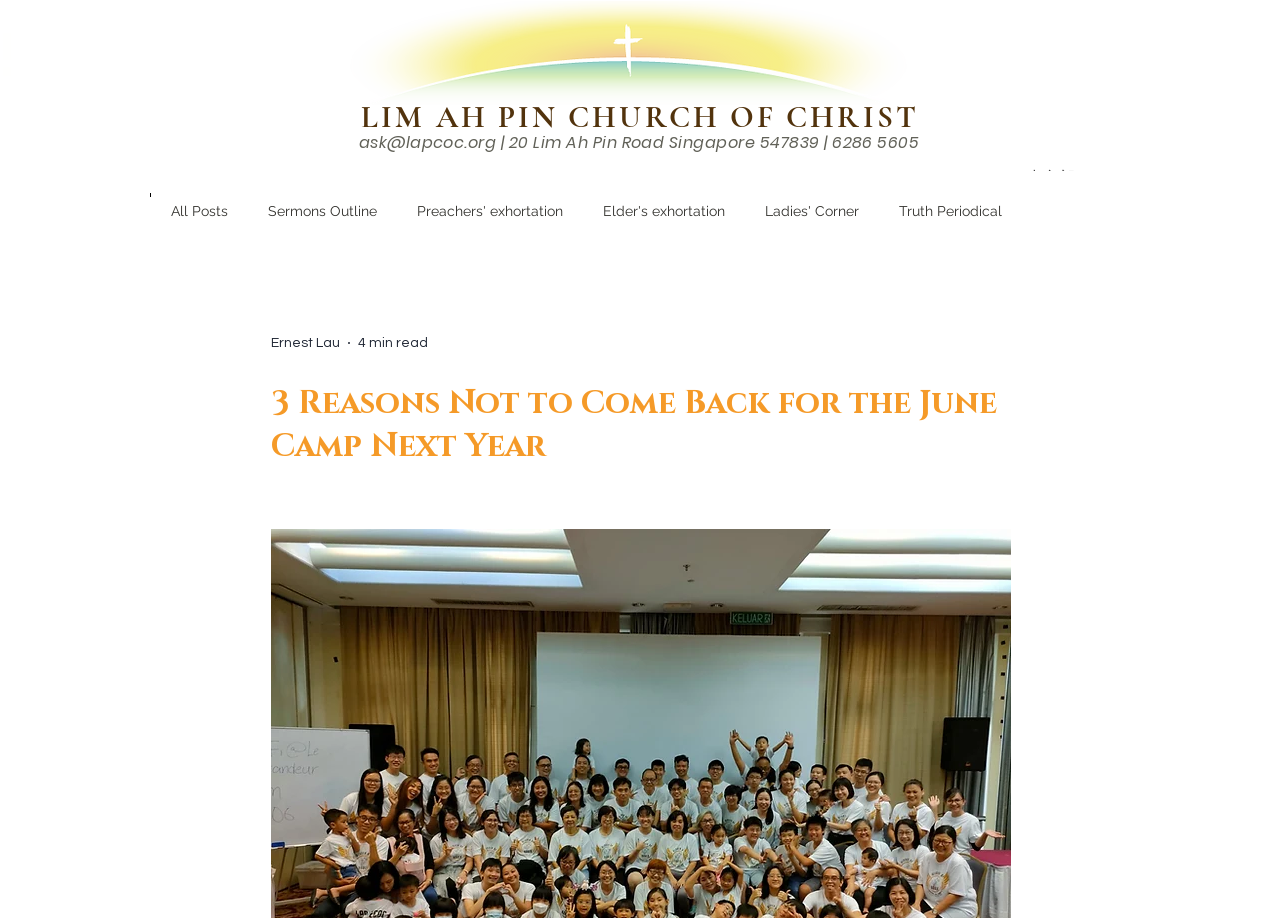Locate the bounding box coordinates of the region to be clicked to comply with the following instruction: "Visit the EVENTS page". The coordinates must be four float numbers between 0 and 1, in the form [left, top, right, bottom].

[0.326, 0.176, 0.434, 0.21]